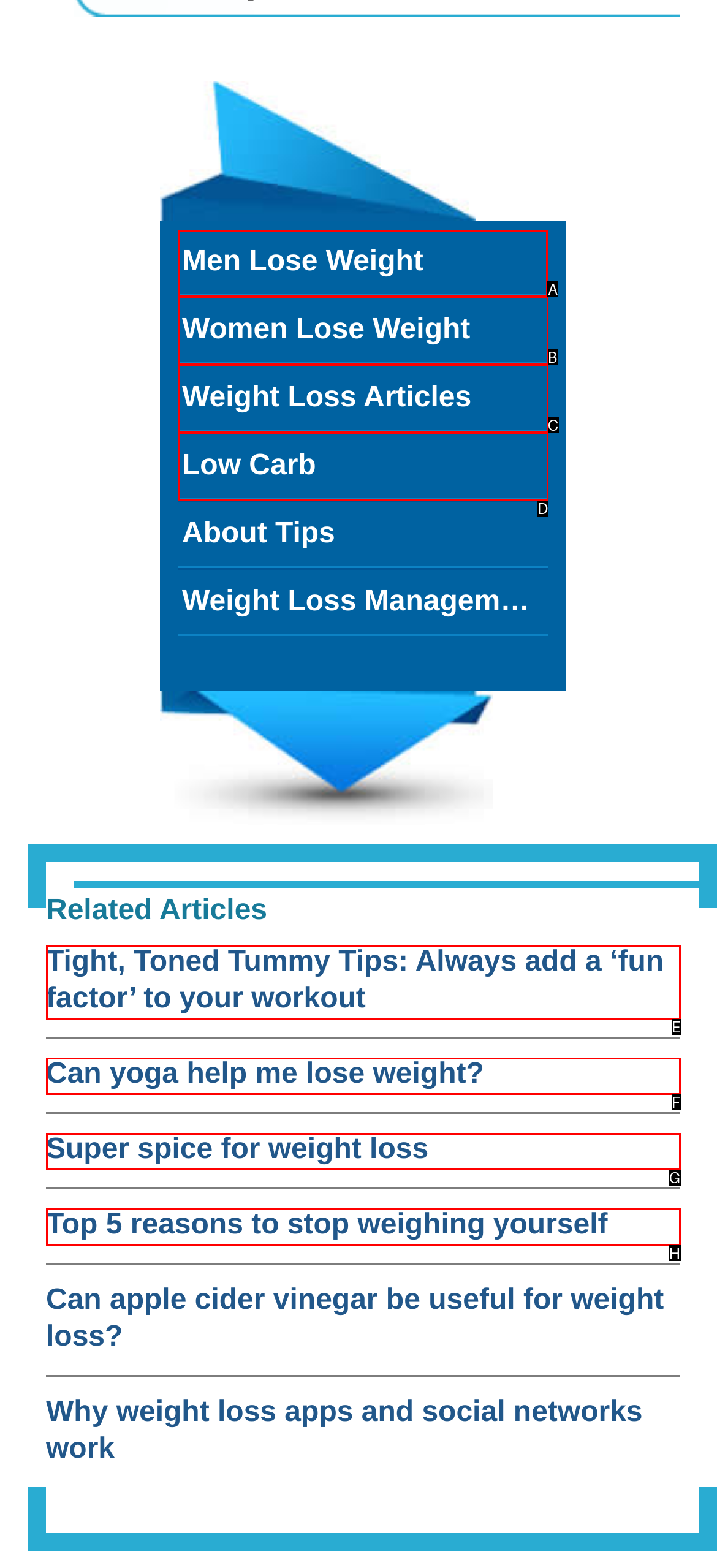Identify which lettered option completes the task: Click on Men Lose Weight. Provide the letter of the correct choice.

A